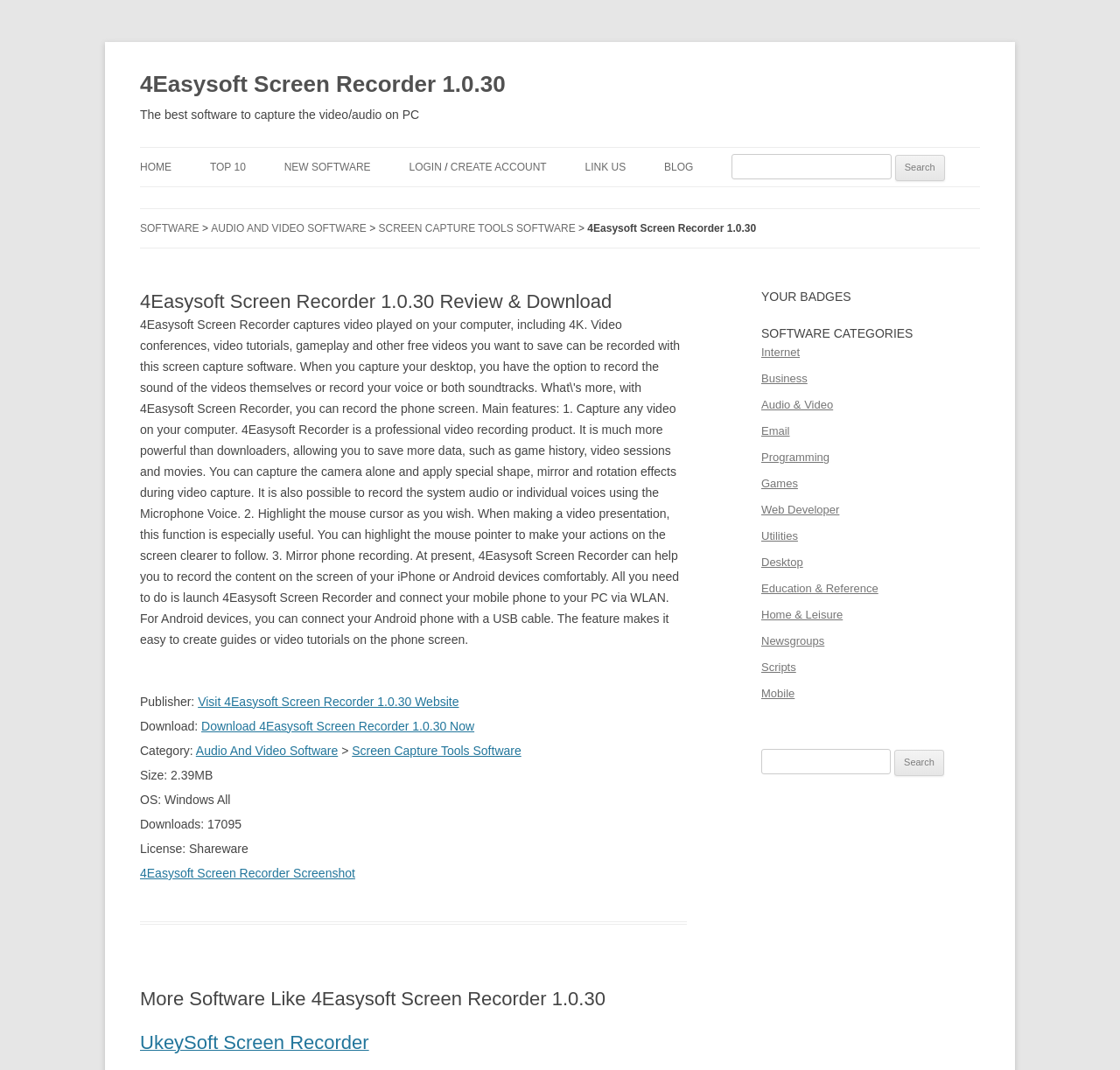What is the operating system required for the software?
Provide a short answer using one word or a brief phrase based on the image.

Windows All